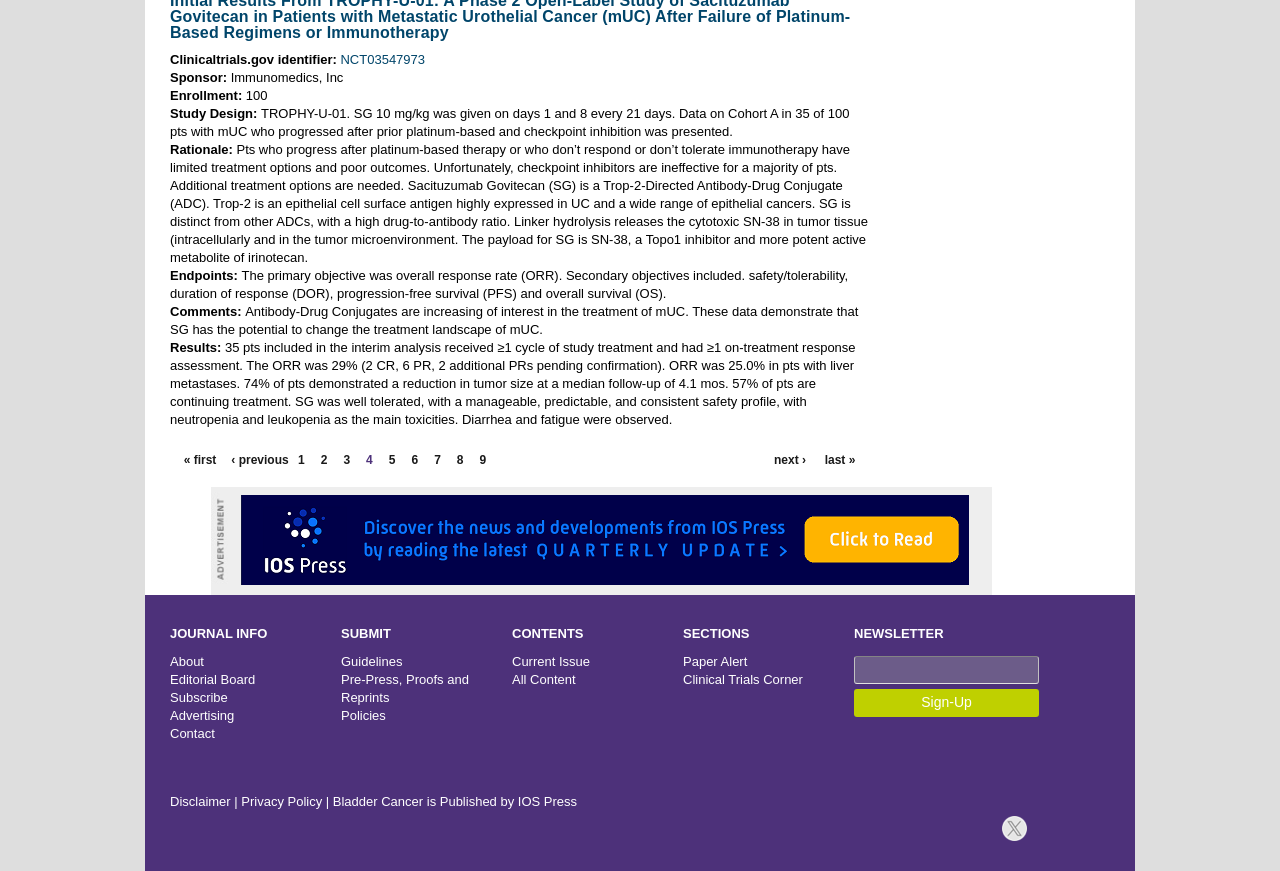How many patients were included in the interim analysis?
Please give a detailed and elaborate answer to the question.

The number of patients included in the interim analysis is mentioned in the 'Results' section, which states '35 pts included in the interim analysis received ≥1 cycle of study treatment and had ≥1 on-treatment response assessment'.